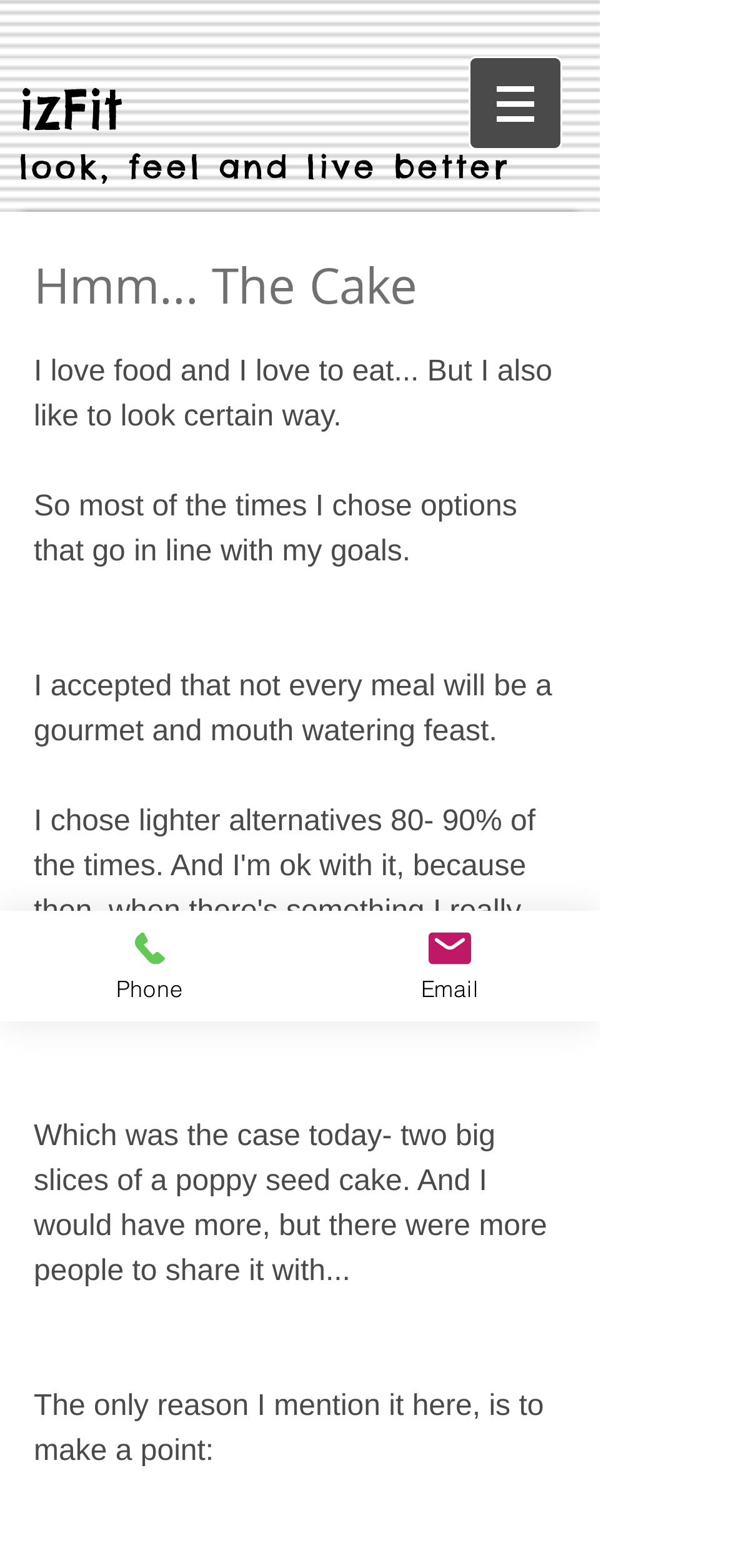Provide an in-depth caption for the webpage.

The webpage appears to be a personal blog or journal, with a focus on healthy eating and lifestyle. At the top of the page, there is a heading that reads "izFit" and a subheading that says "look, feel and live better". Below this, there is a navigation menu labeled "Site" with a dropdown button that contains a menu.

To the left of the navigation menu, there is a large section of text that appears to be a personal reflection or journal entry. The text is divided into several paragraphs, with the first paragraph stating "I love food and I love to eat... But I also like to look certain way. So most of the times I chose options that go in line with my goals." The subsequent paragraphs discuss the author's approach to eating and their acceptance of not every meal being a gourmet feast.

There are several images on the page, including a small icon next to the navigation menu button and two larger images, one next to the "Phone" link and another next to the "Email" link, which are likely contact information for the author.

The overall layout of the page is simple and easy to follow, with clear headings and concise text. The use of images and navigation menus adds visual interest and makes it easy to navigate the page.